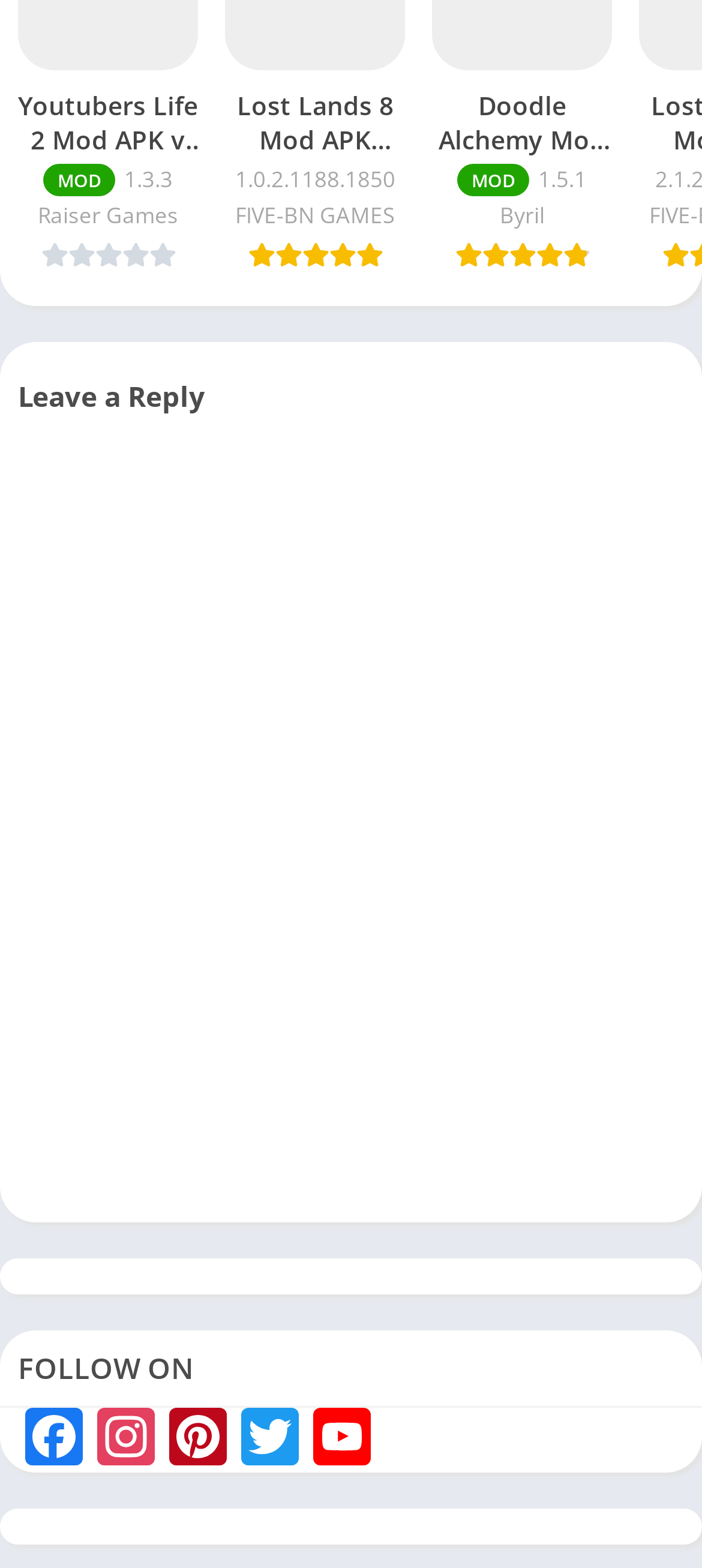Answer the question below using just one word or a short phrase: 
What is the last social media link?

YouTube Channel